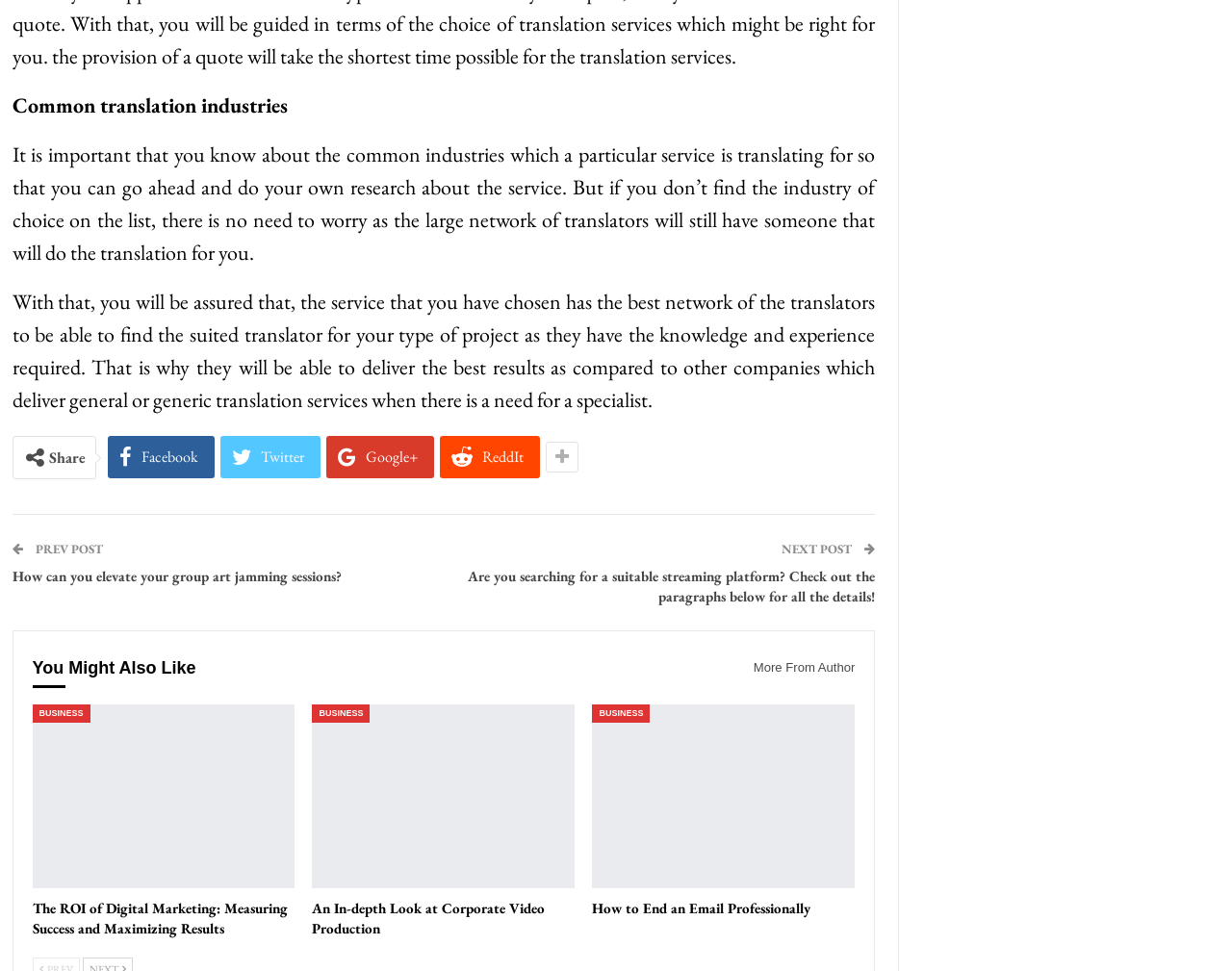What is the title of the previous post?
Carefully examine the image and provide a detailed answer to the question.

The title of the previous post is 'How can you elevate your group art jamming sessions?' which is a link located below the main article.